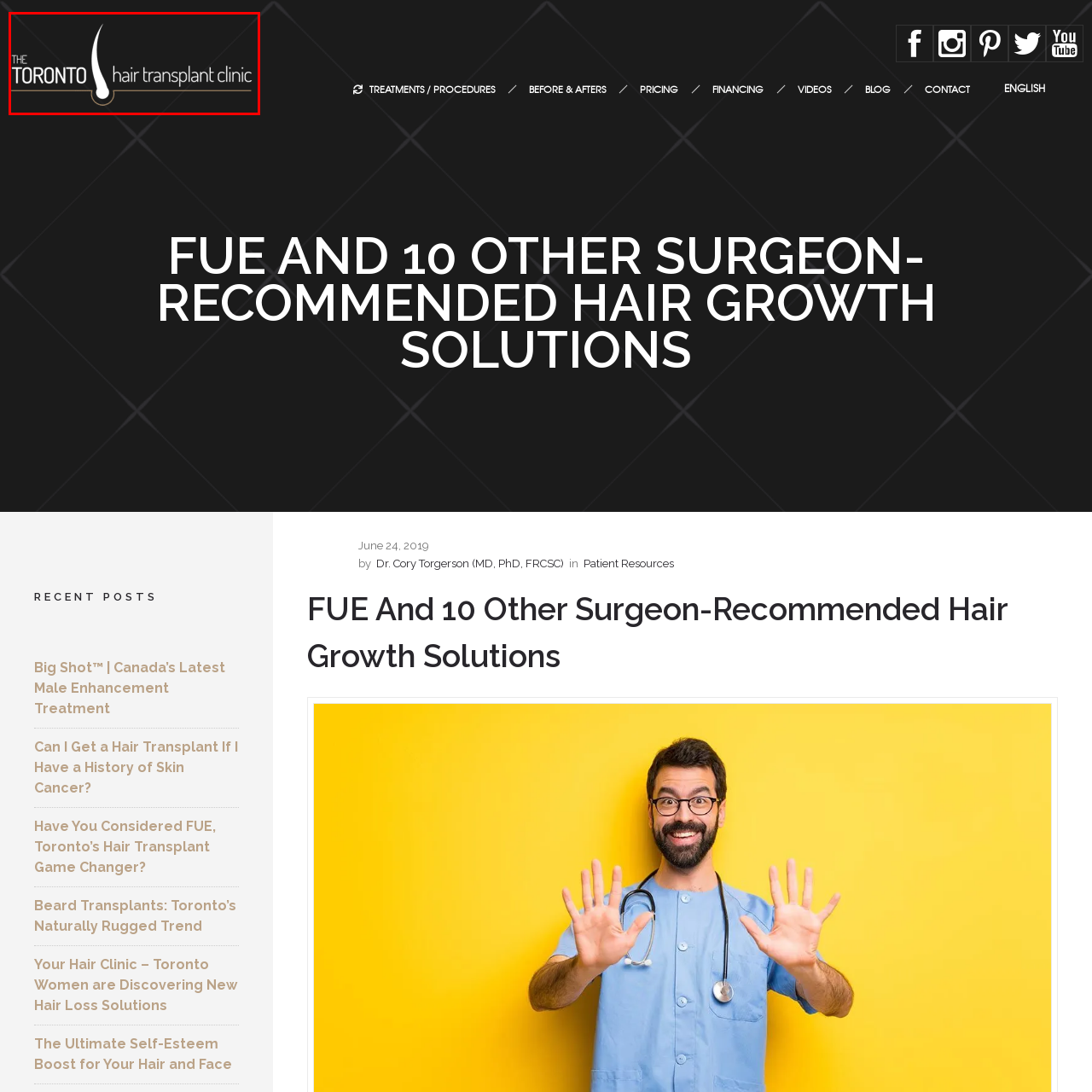Concentrate on the image bordered by the red line and give a one-word or short phrase answer to the following question:
Is the font of the clinic's name bold?

Yes